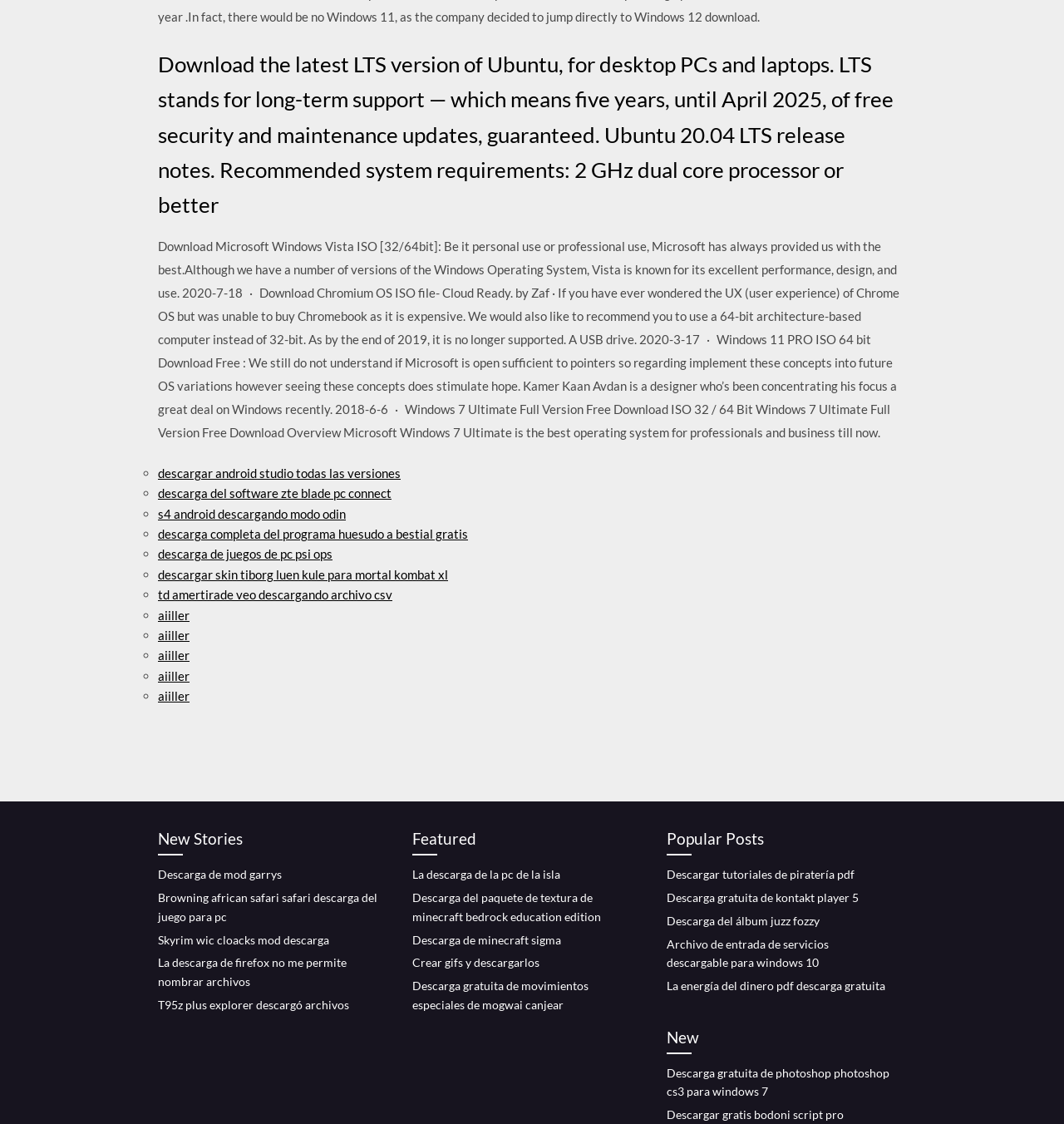Using the information in the image, give a detailed answer to the following question: What is the theme of the links under the 'Featured' heading?

By examining the links under the 'Featured' heading, I found that they are all related to games and software, including Minecraft and Skyrim mods, as well as a PC game download.